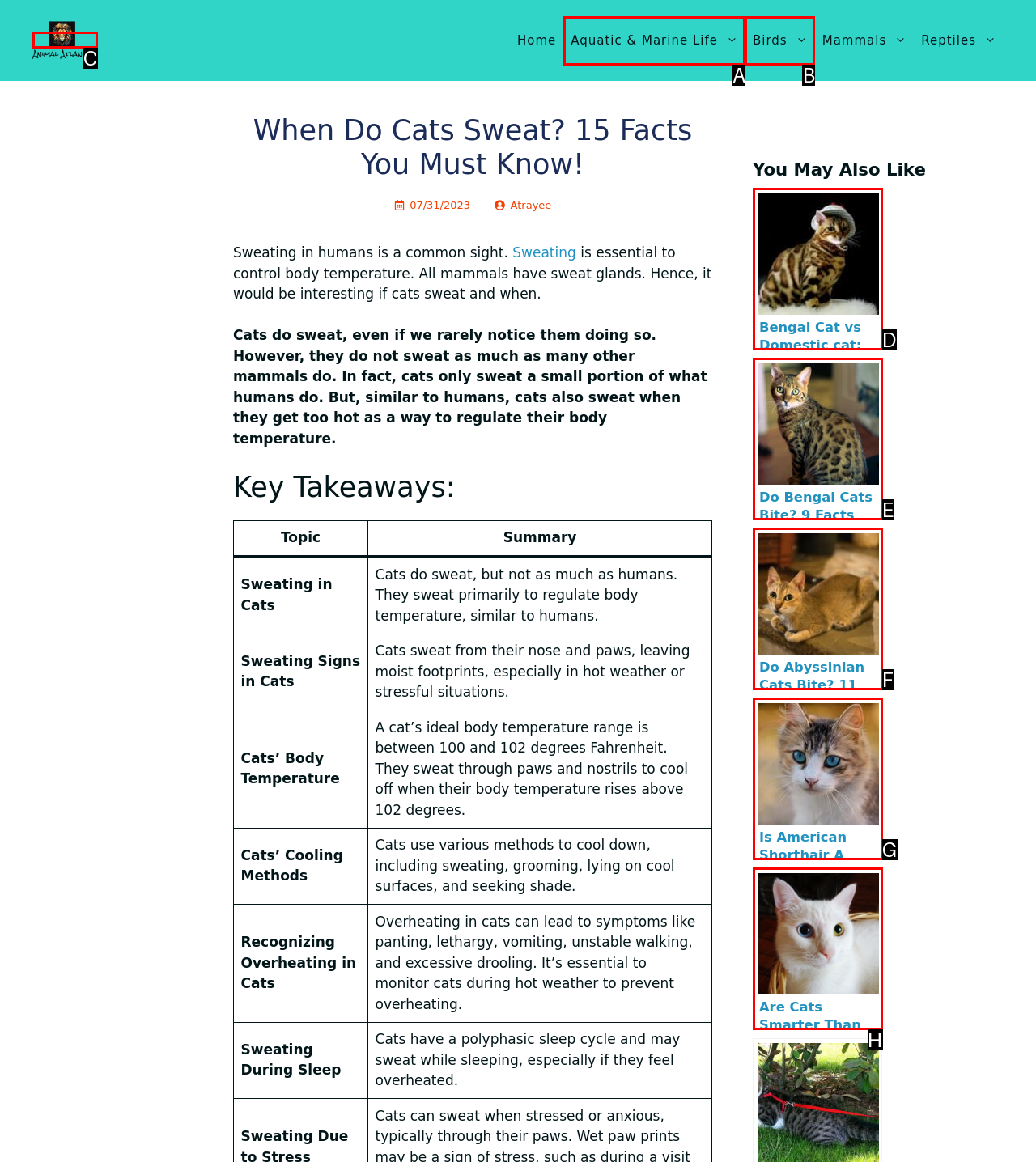From the description: alt="animalatlantes.com", select the HTML element that fits best. Reply with the letter of the appropriate option.

C